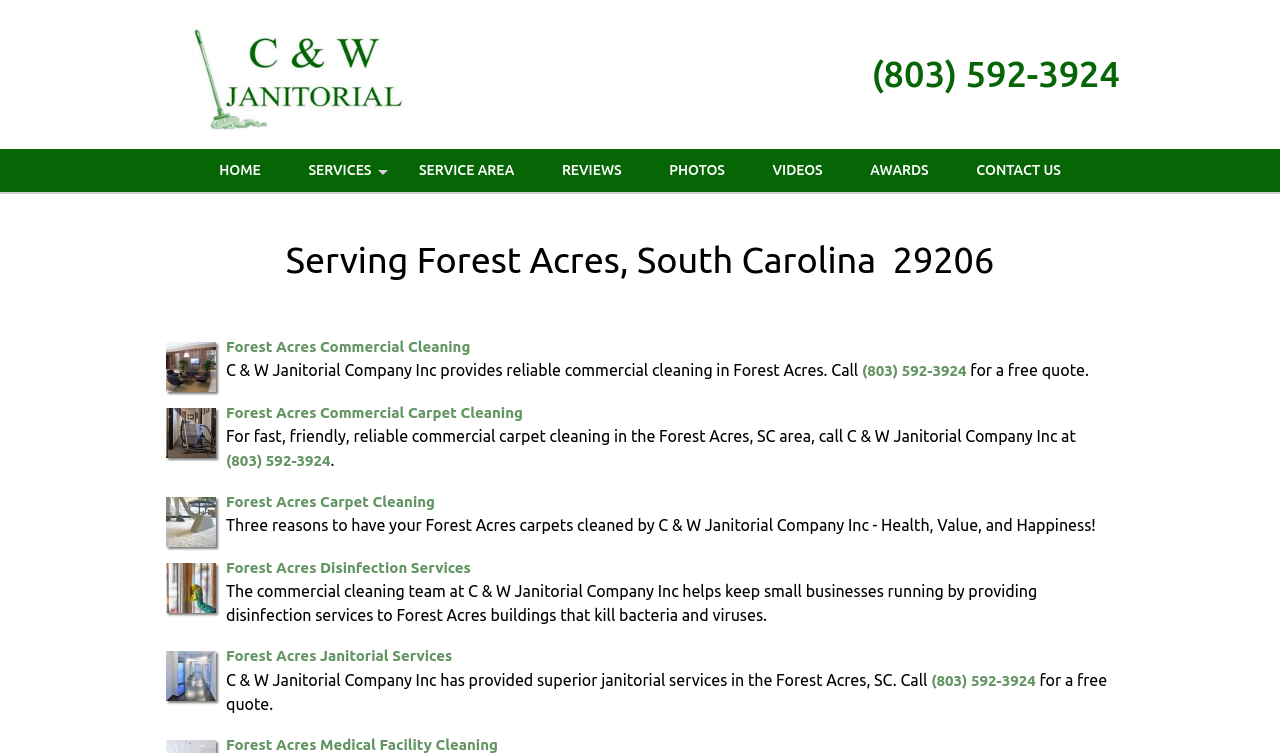Determine the coordinates of the bounding box that should be clicked to complete the instruction: "Call the company". The coordinates should be represented by four float numbers between 0 and 1: [left, top, right, bottom].

[0.673, 0.065, 0.883, 0.132]